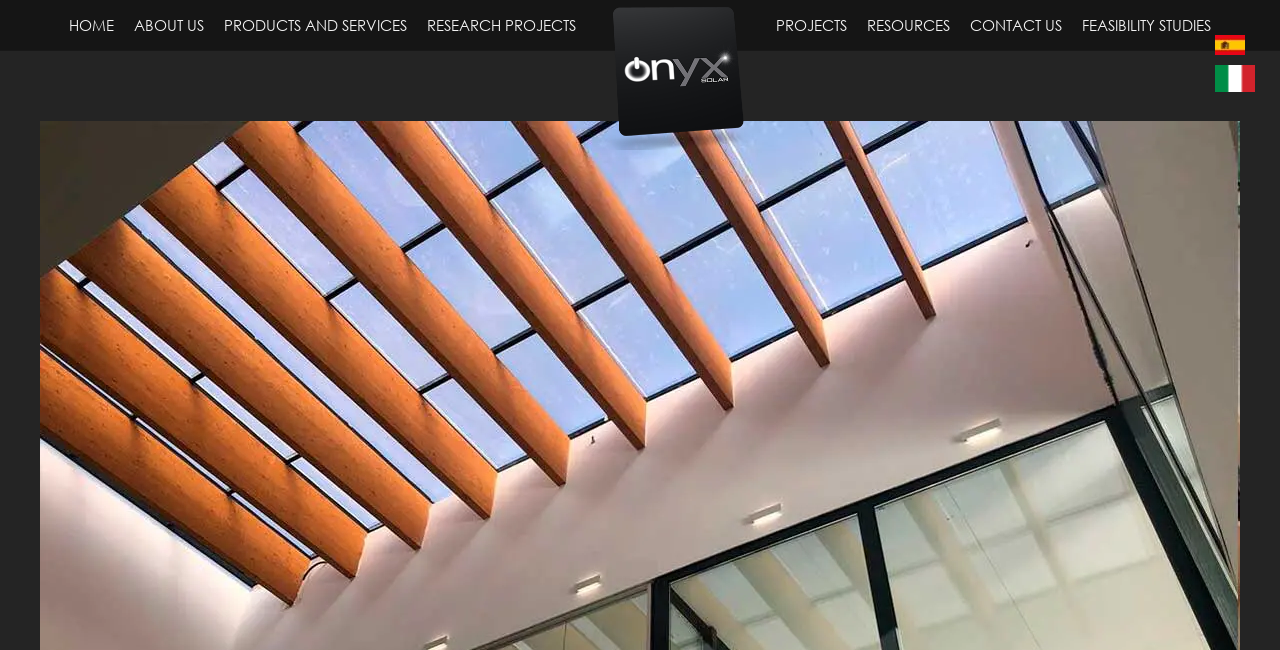How many language options are available?
Refer to the image and provide a one-word or short phrase answer.

2